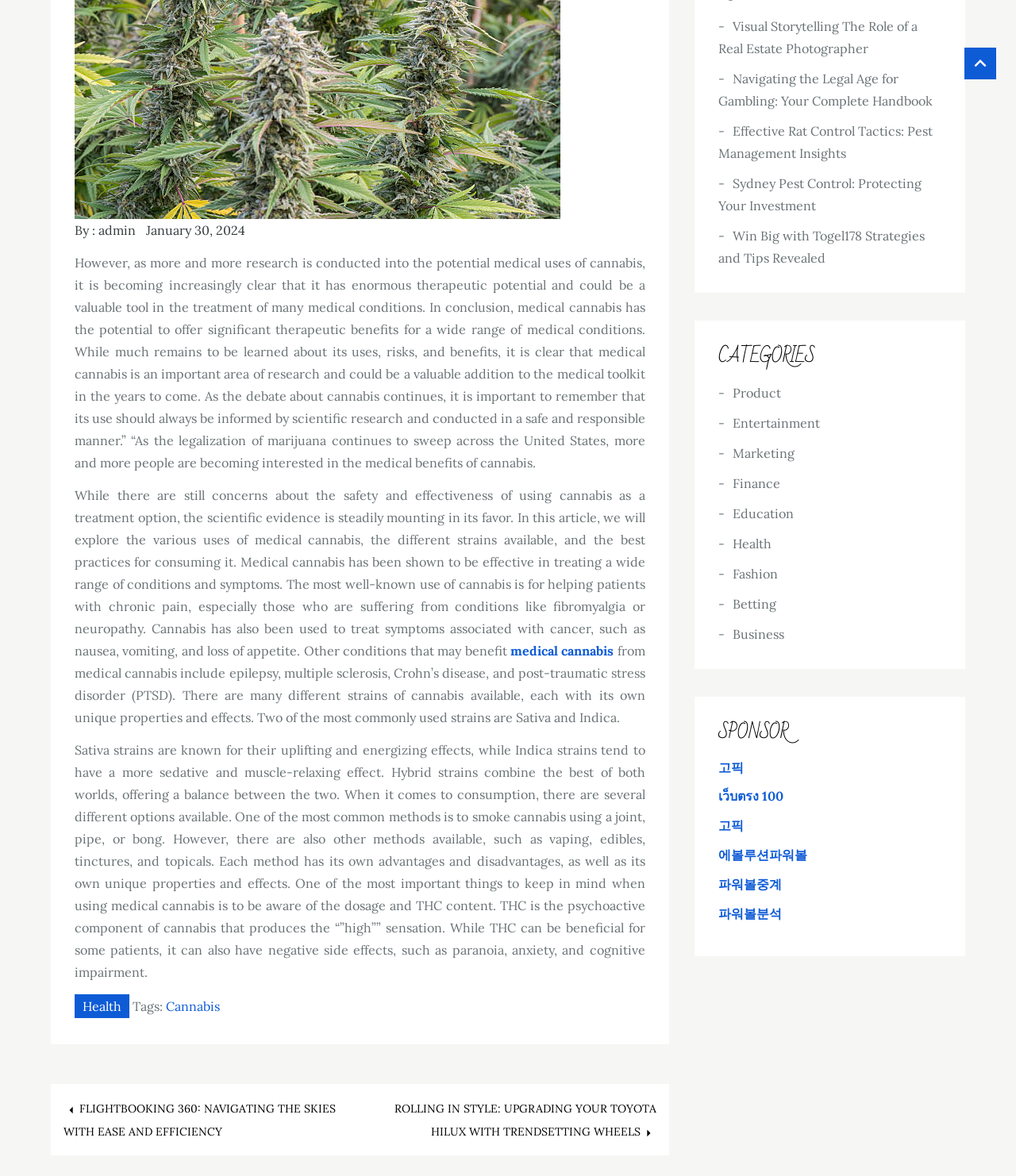Respond with a single word or phrase:
What is the category of the post 'FLIGHTBOOKING 360: NAVIGATING THE SKIES WITH EASE AND EFFICIENCY'?

Not specified